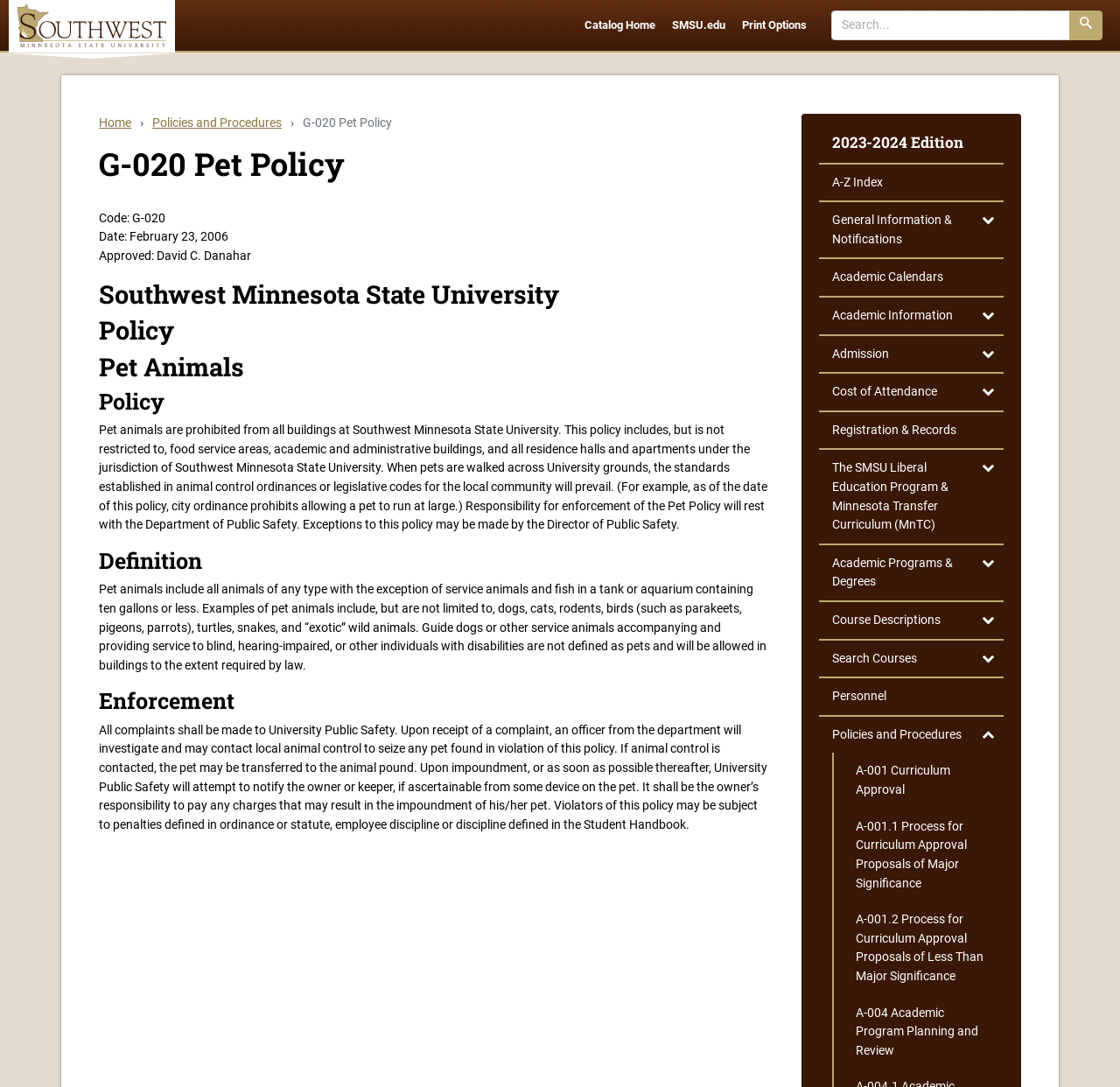From the element description A-​Z Index, predict the bounding box coordinates of the UI element. The coordinates must be specified in the format (top-left x, top-left y, bottom-right x, bottom-right y) and should be within the 0 to 1 range.

[0.732, 0.151, 0.896, 0.184]